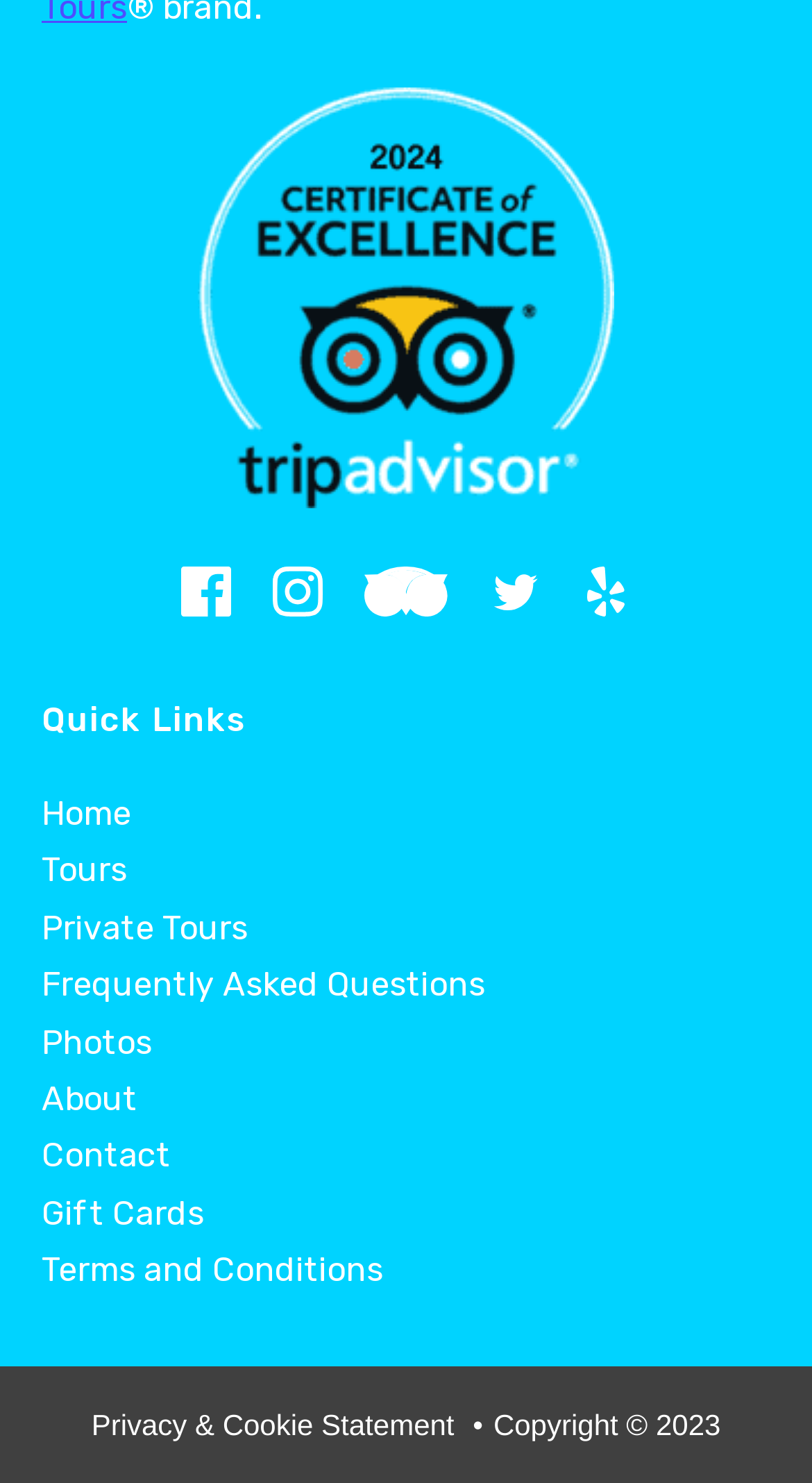Find the bounding box coordinates for the HTML element described as: "Privacy & Cookie Statement". The coordinates should consist of four float values between 0 and 1, i.e., [left, top, right, bottom].

[0.112, 0.949, 0.569, 0.971]